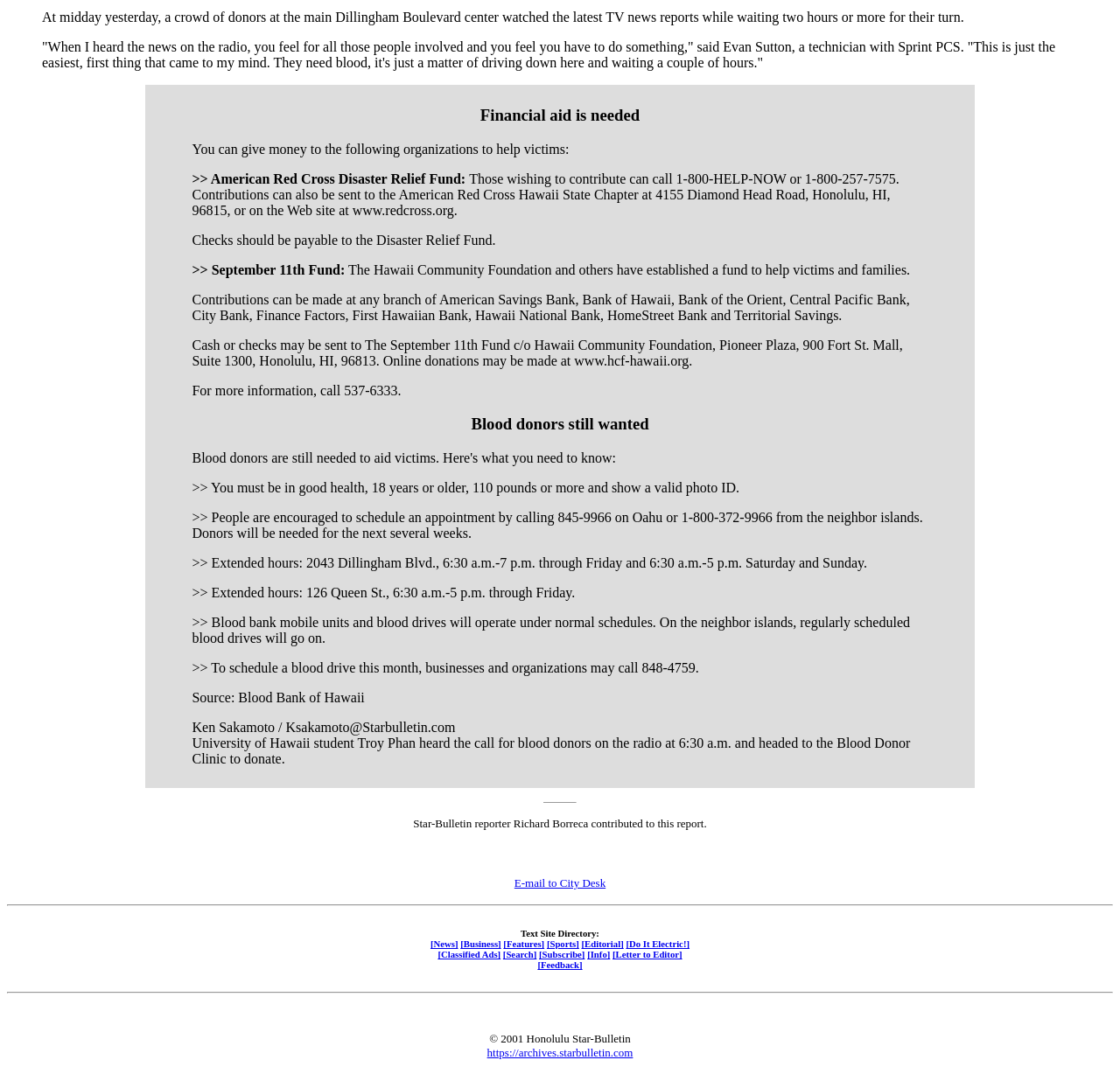What is the phone number to schedule a blood drive?
Please provide a detailed and comprehensive answer to the question.

The phone number to schedule a blood drive can be found in the text, which states that businesses and organizations may call 848-4759 to schedule a blood drive this month.